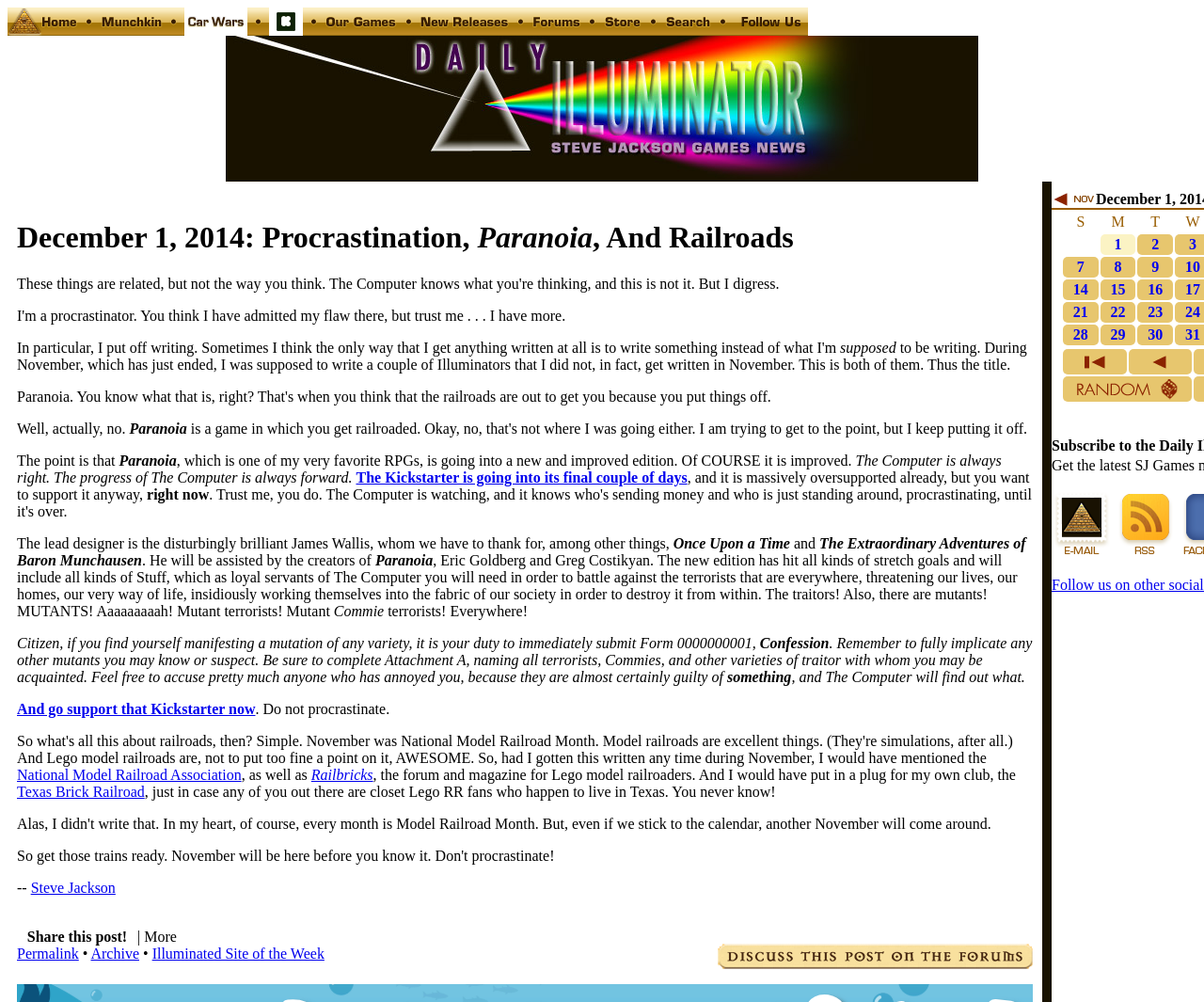Determine the bounding box coordinates for the element that should be clicked to follow this instruction: "Discuss this post on the forums". The coordinates should be given as four float numbers between 0 and 1, in the format [left, top, right, bottom].

[0.596, 0.954, 0.858, 0.97]